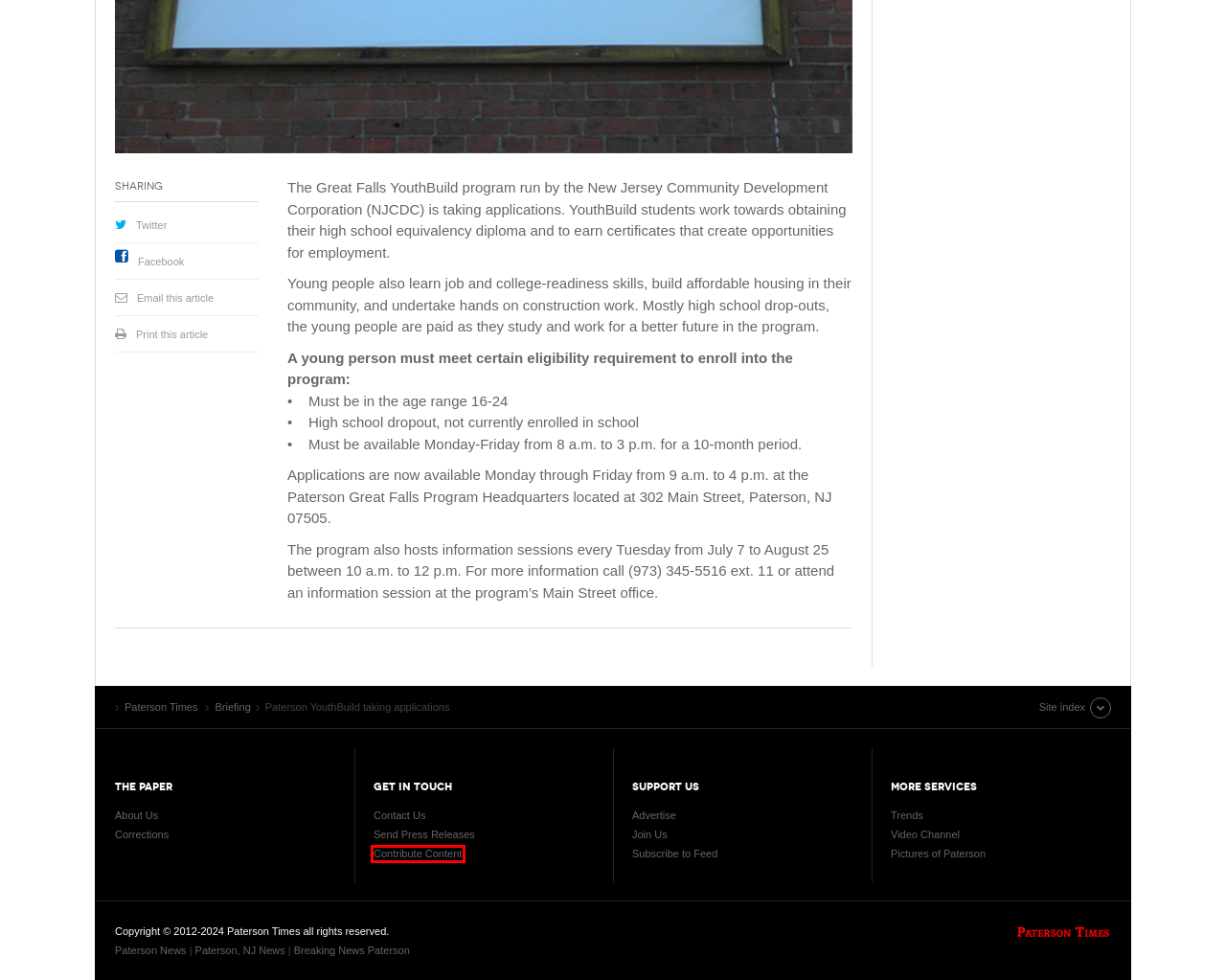Consider the screenshot of a webpage with a red bounding box around an element. Select the webpage description that best corresponds to the new page after clicking the element inside the red bounding box. Here are the candidates:
A. Comments on: Paterson YouthBuild taking applications
B. Passaic City man shot in Paterson, police say | Paterson Times
C. Contact Us | Paterson Times
D. About Us | Paterson Times
E. Contribute Content | Paterson Times
F. Paterson Times Blog
G. Corrections  | Paterson Times
H. Health department employees making under $25,000 set to get a boost | Paterson Times

E